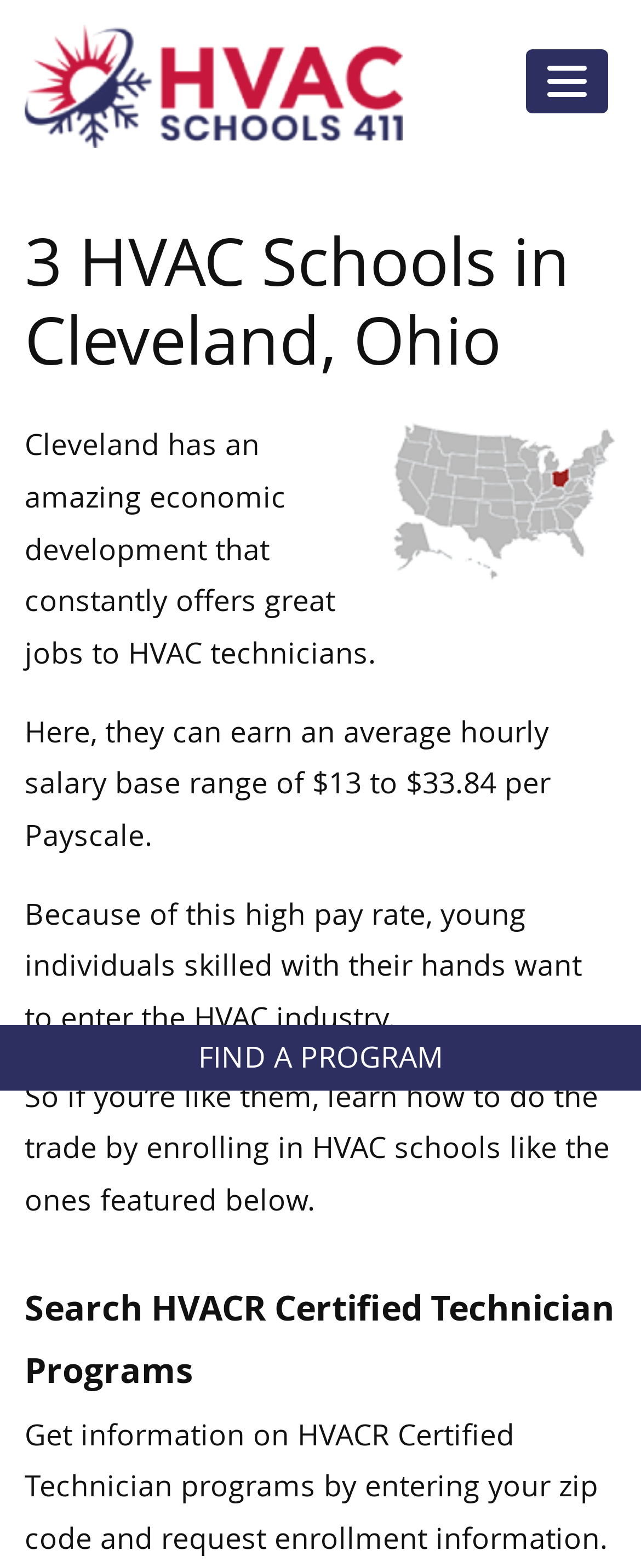Summarize the contents and layout of the webpage in detail.

The webpage is about HVAC schools in Cleveland, Ohio. At the top left, there is a logo of "HVAC Schools 411" with a link to the website. Next to it, on the top right, there is a "Skip to content" link. Below the logo, there is a navigation button to toggle the menu.

The main content of the webpage is divided into two sections. On the left, there is a header section with a heading that reads "3 HVAC Schools in Cleveland, Ohio". Below the heading, there is a map of Cleveland. On the right side of the header section, there are four paragraphs of text. The first paragraph describes Cleveland's economic development and its job opportunities for HVAC technicians. The second paragraph mentions the average hourly salary range for HVAC technicians in Cleveland. The third paragraph explains why young individuals are interested in entering the HVAC industry. The fourth paragraph encourages readers to enroll in HVAC schools.

Below the header section, there is a call-to-action section with a heading that reads "Search HVACR Certified Technician Programs". This section has a brief description of how to get information on HVACR Certified Technician programs by entering a zip code and requesting enrollment information.

On the right side of the webpage, there is a "FIND A PROGRAM" button.